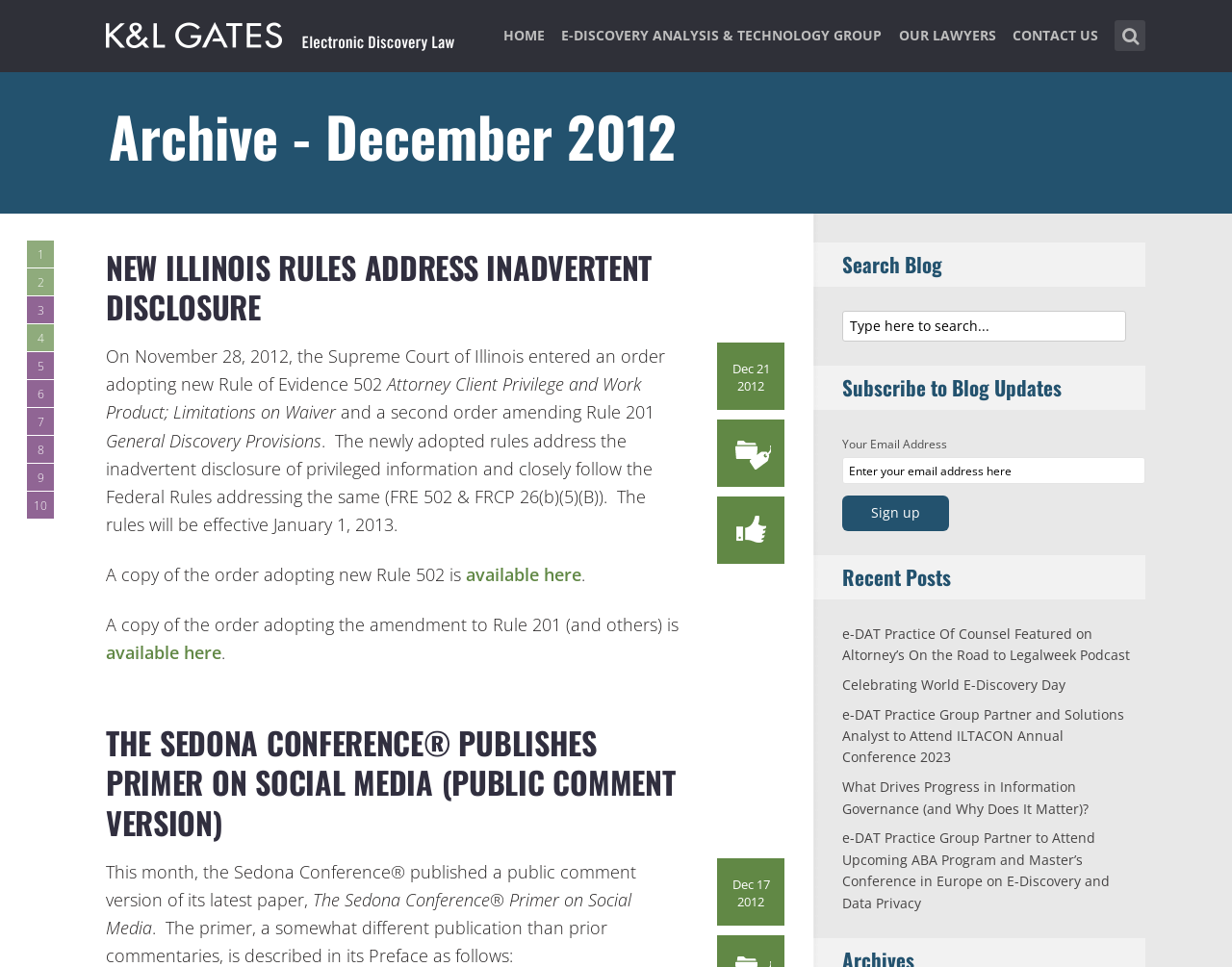Find the bounding box coordinates for the element that must be clicked to complete the instruction: "Search for a term". The coordinates should be four float numbers between 0 and 1, indicated as [left, top, right, bottom].

[0.905, 0.021, 0.93, 0.053]